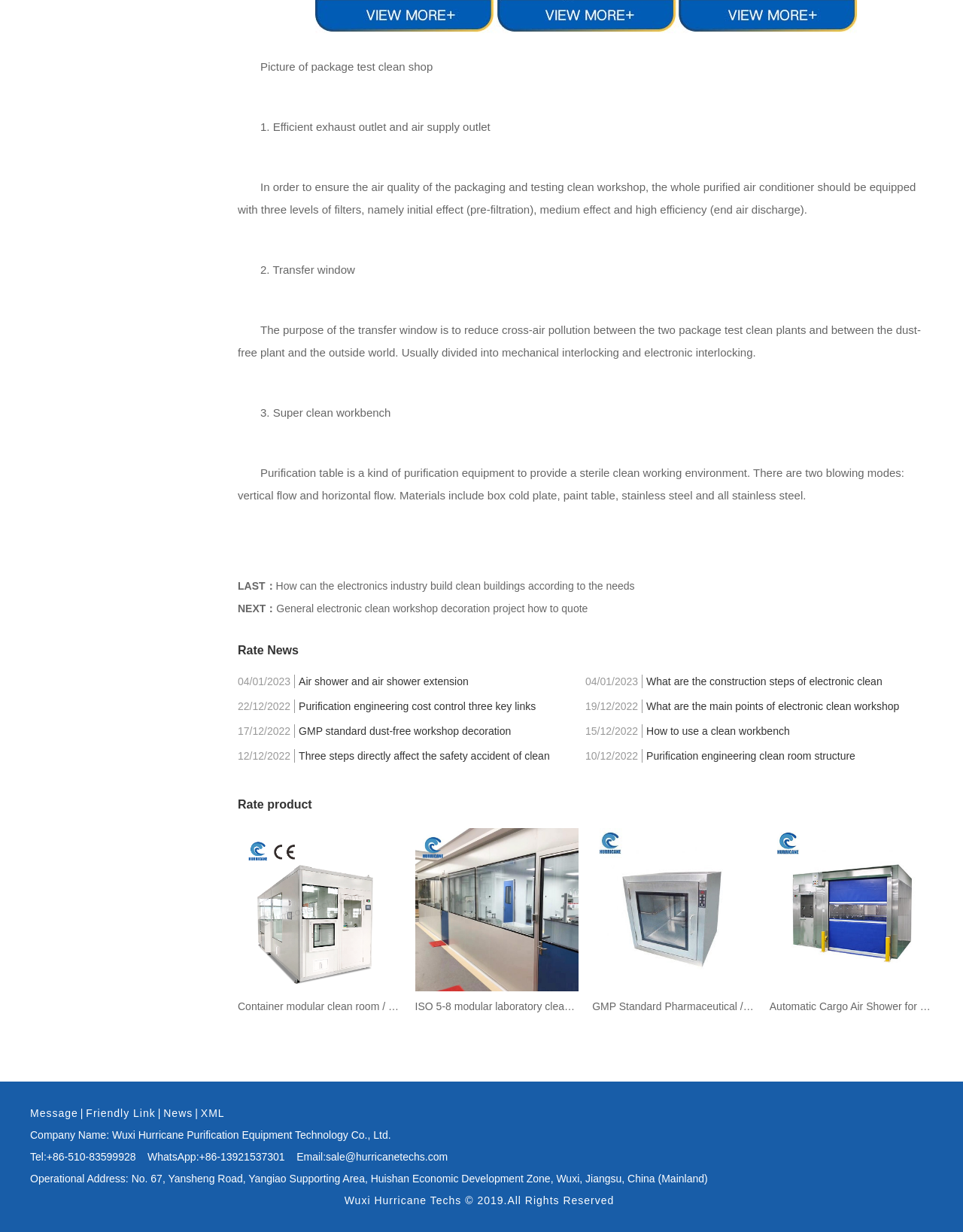What is the company name?
Provide a detailed answer to the question using information from the image.

The company name is mentioned at the bottom of the webpage, in the text 'Company Name: Wuxi Hurricane Purification Equipment Technology Co., Ltd.'